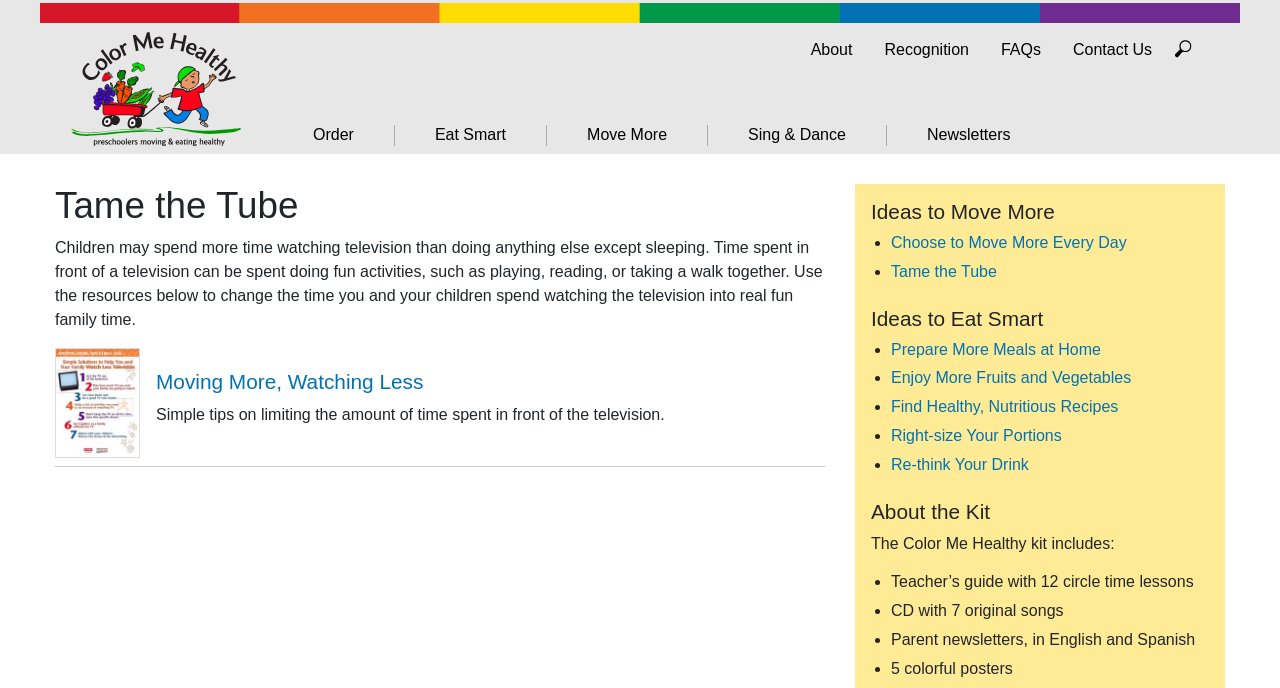Please reply with a single word or brief phrase to the question: 
What is included in the Color Me Healthy kit?

Teacher's guide, CD, newsletters, posters